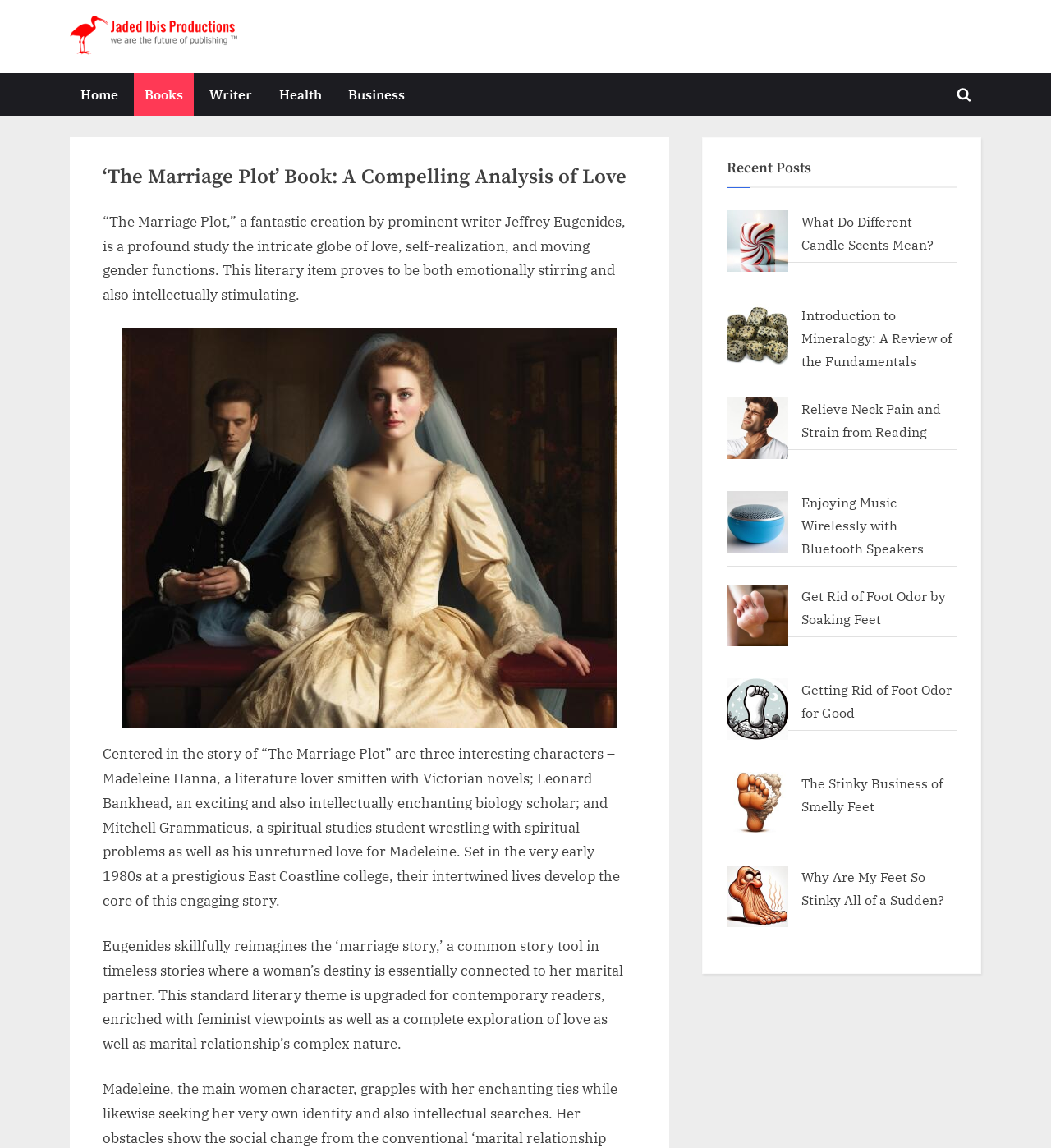Please provide the bounding box coordinates for the element that needs to be clicked to perform the following instruction: "Click on the 'Jaded Ibis Productions' link". The coordinates should be given as four float numbers between 0 and 1, i.e., [left, top, right, bottom].

[0.066, 0.013, 0.226, 0.048]